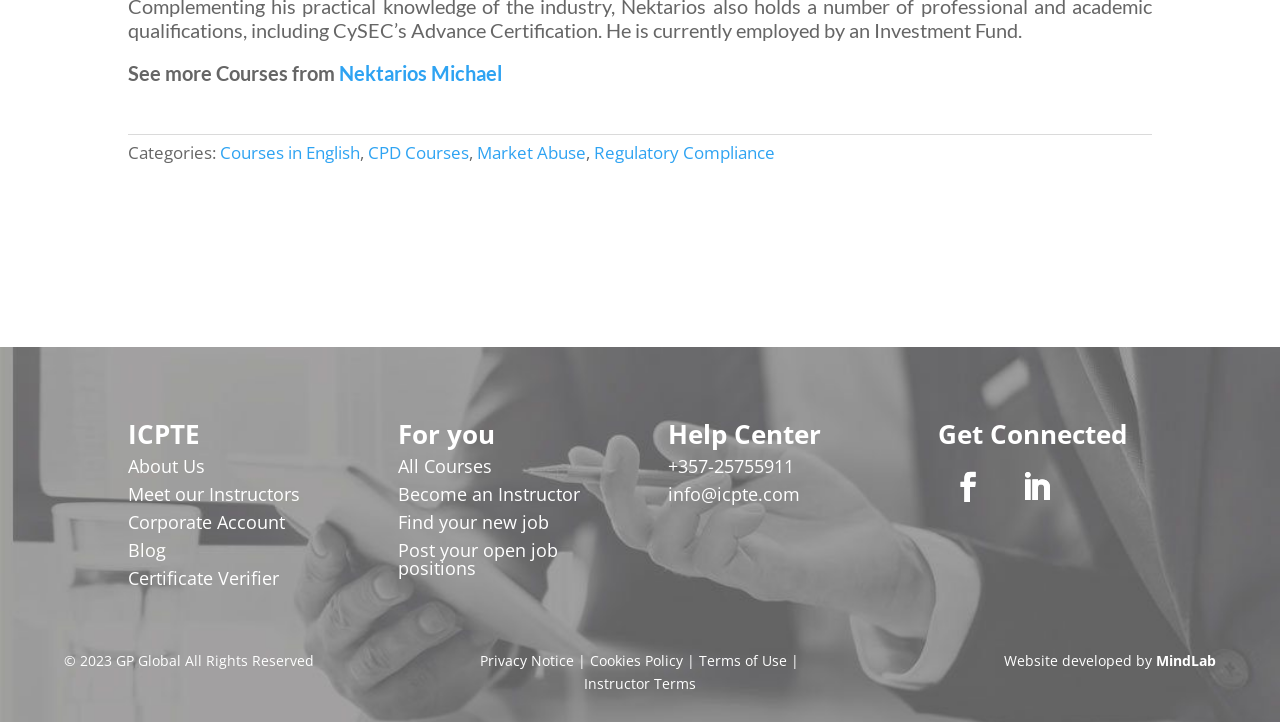Provide the bounding box coordinates of the area you need to click to execute the following instruction: "Get help from the Help Center".

[0.522, 0.584, 0.689, 0.633]